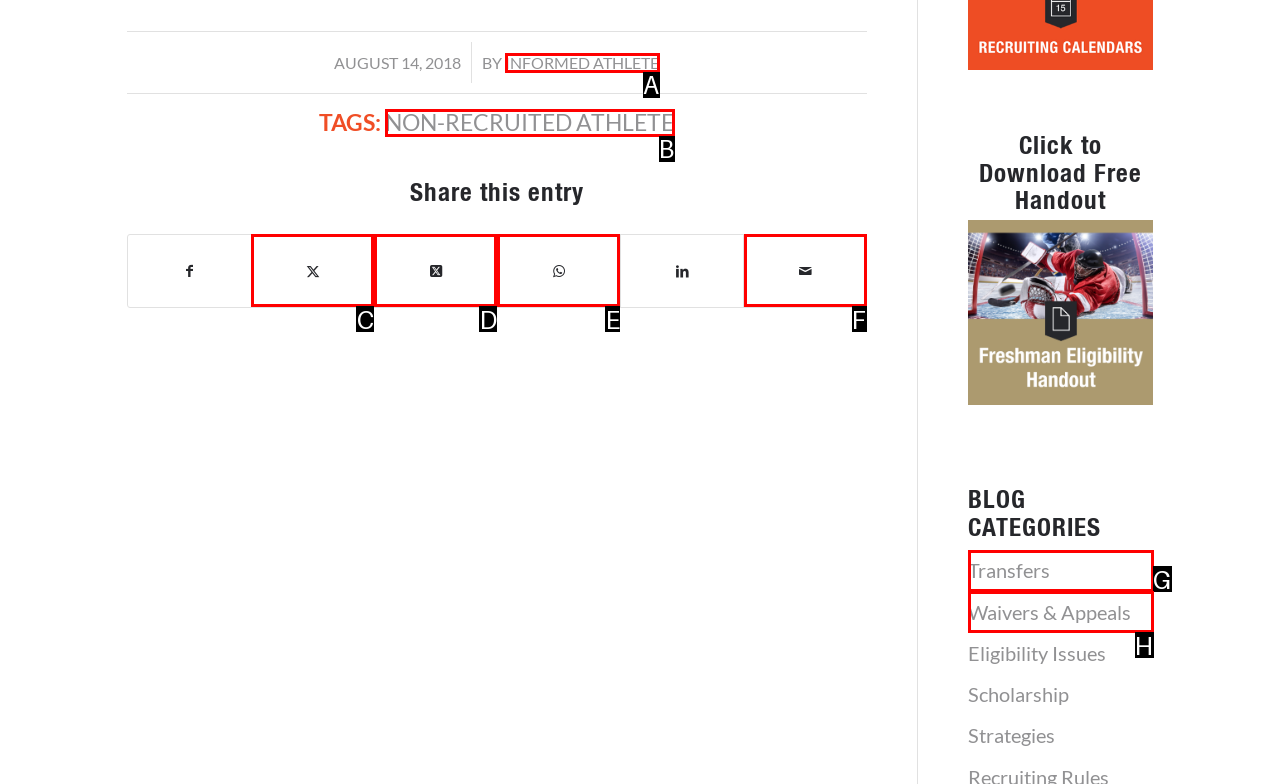Identify the correct UI element to click on to achieve the following task: Read the article by INFORMED ATHLETE Respond with the corresponding letter from the given choices.

A